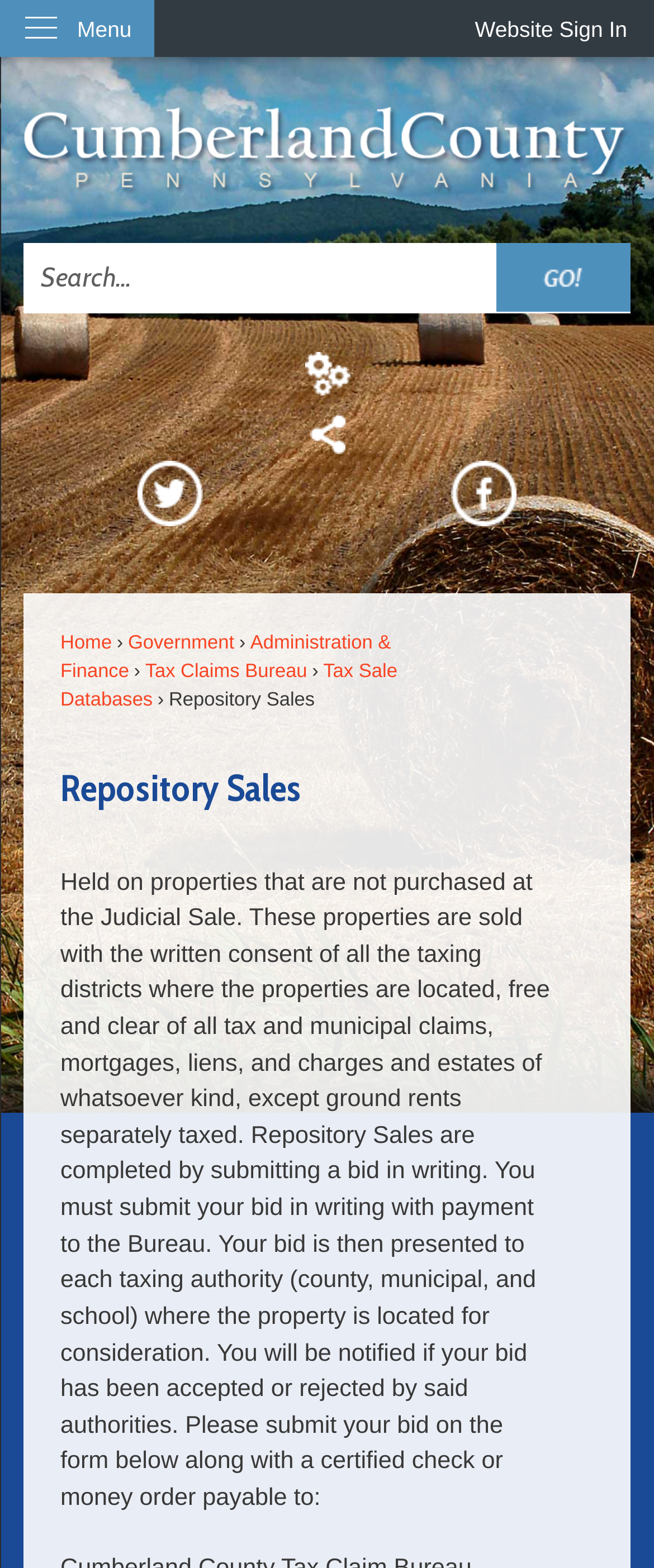Give a comprehensive overview of the webpage, including key elements.

The webpage is about Repository Sales in Cumberland County, PA, specifically focusing on real estate that was not purchased at the Judicial Real Estate Sale. 

At the top left corner, there is a "Skip to Main Content" link. Next to it, on the top right corner, is a "Website Sign In" button. Below these elements, there is a vertical menu with a "Menu" label. 

The main content area starts with a "Click to Home" heading, accompanied by an image, which takes up most of the width. Below it, there is a search region with a search textbox, a search button, and an image. 

On the left side, there are three complementary regions. The first region contains a "Site Tools" button with a dropdown menu, accompanied by an image. The second region has a "Share" button with a dropdown menu, also accompanied by an image. The third region has links to Twitter and Facebook, each with an image. 

Below these regions, there is a navigation menu with links to "Home", "Government", "Administration & Finance", "Tax Claims Bureau", "Tax Sale Databases", and "Repository Sales". The "Repository Sales" link is also a heading that introduces the main content. 

The main content is a detailed description of Repository Sales, explaining the process of submitting a bid in writing, and the conditions of the sale. The text is divided into paragraphs and takes up most of the page.